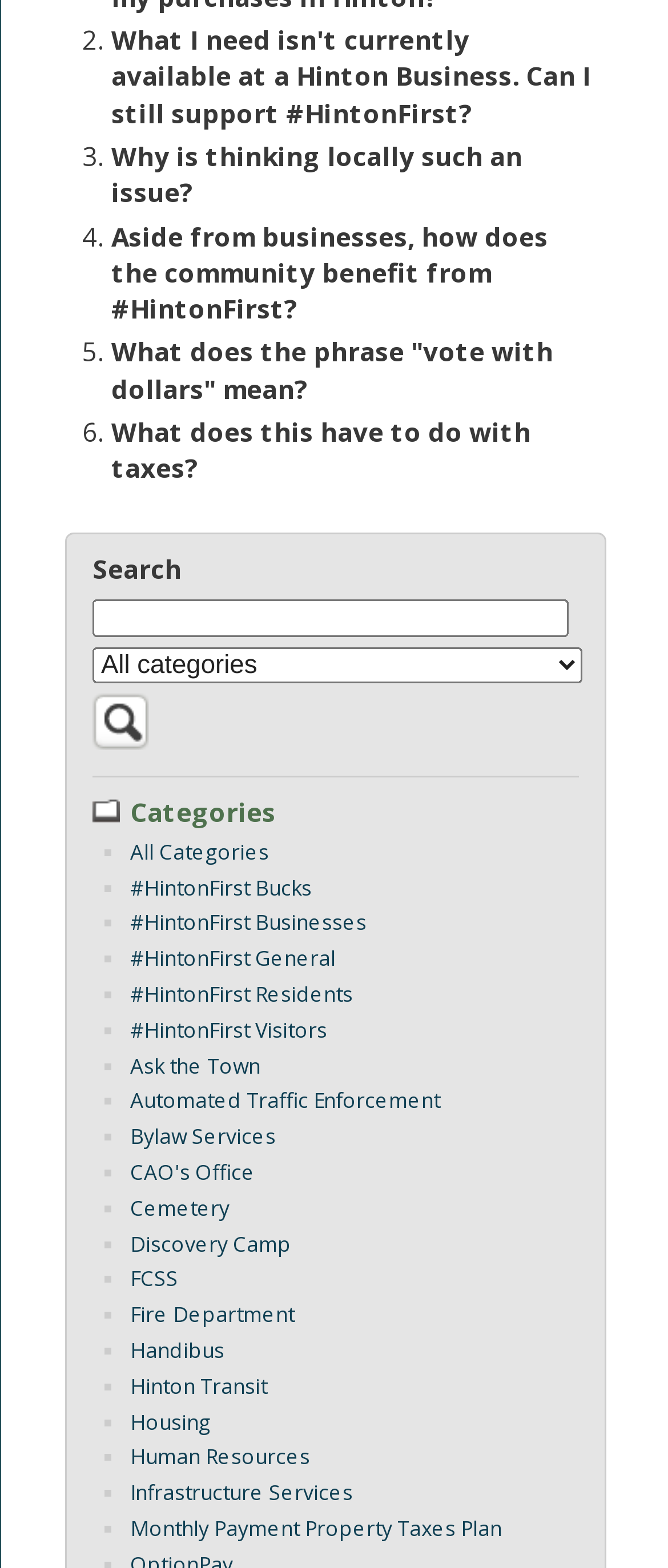Respond with a single word or phrase for the following question: 
What is the main topic of the webpage?

#HintonFirst